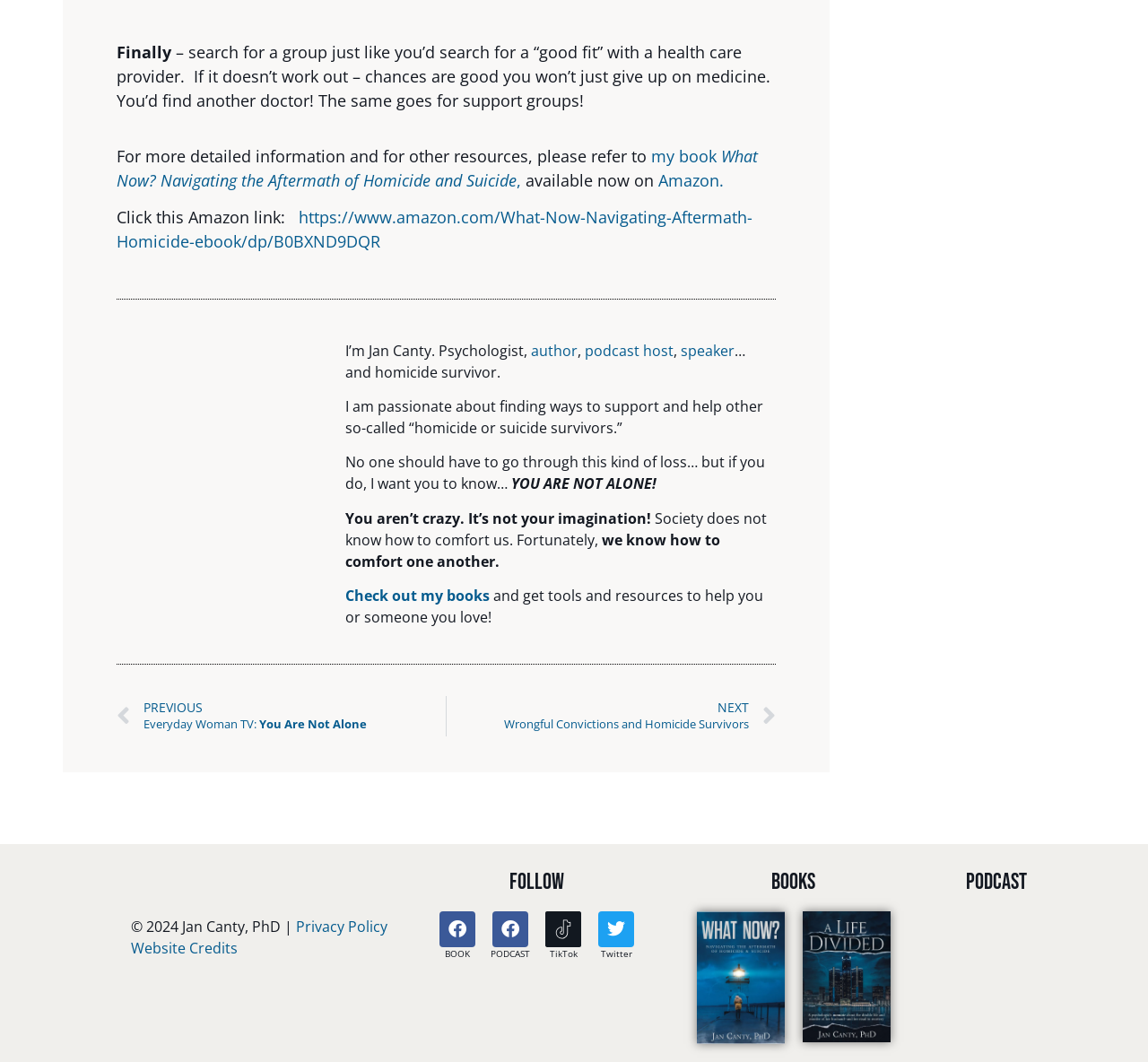Find the bounding box coordinates for the area that should be clicked to accomplish the instruction: "Explore the 'What Now' book cover".

[0.607, 0.858, 0.684, 0.983]